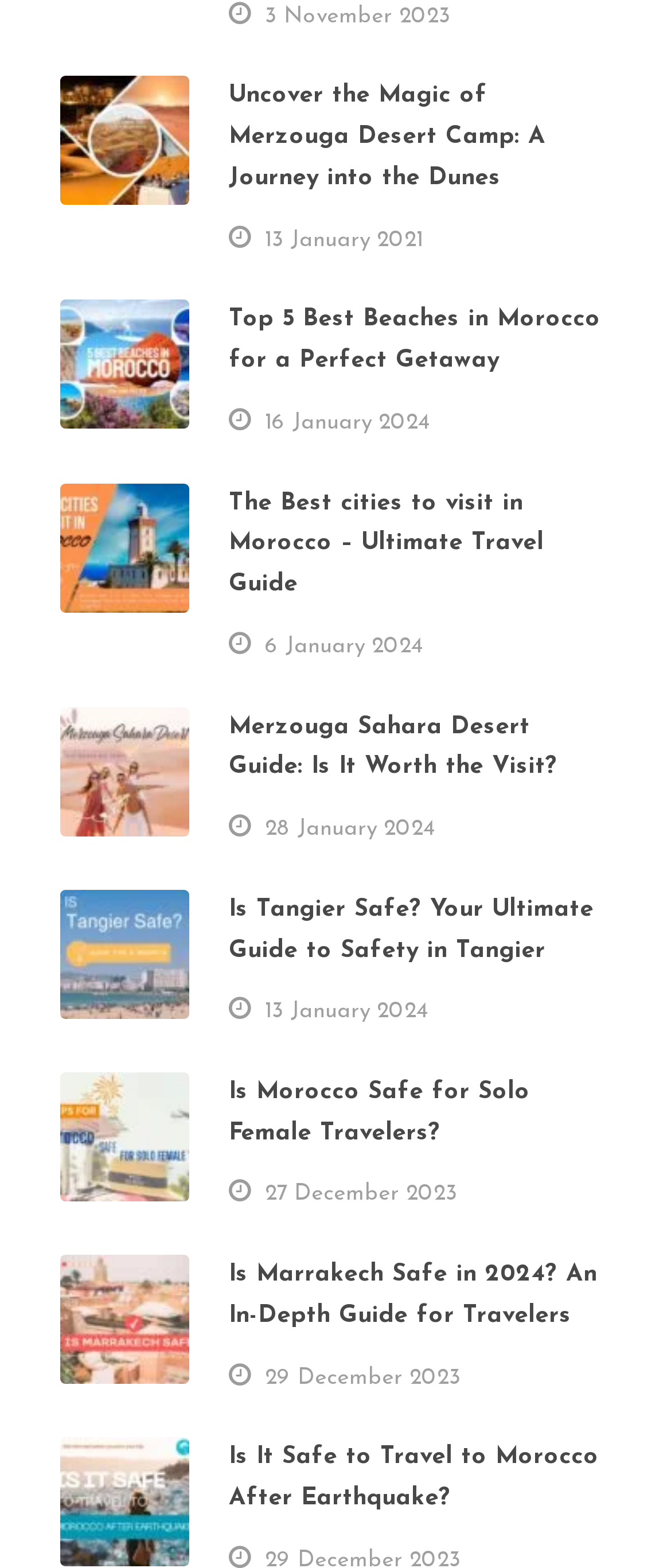How many links are on the webpage?
Using the information from the image, answer the question thoroughly.

I counted the number of link elements on the webpage. There are 15 links in total, each with a unique title and date.